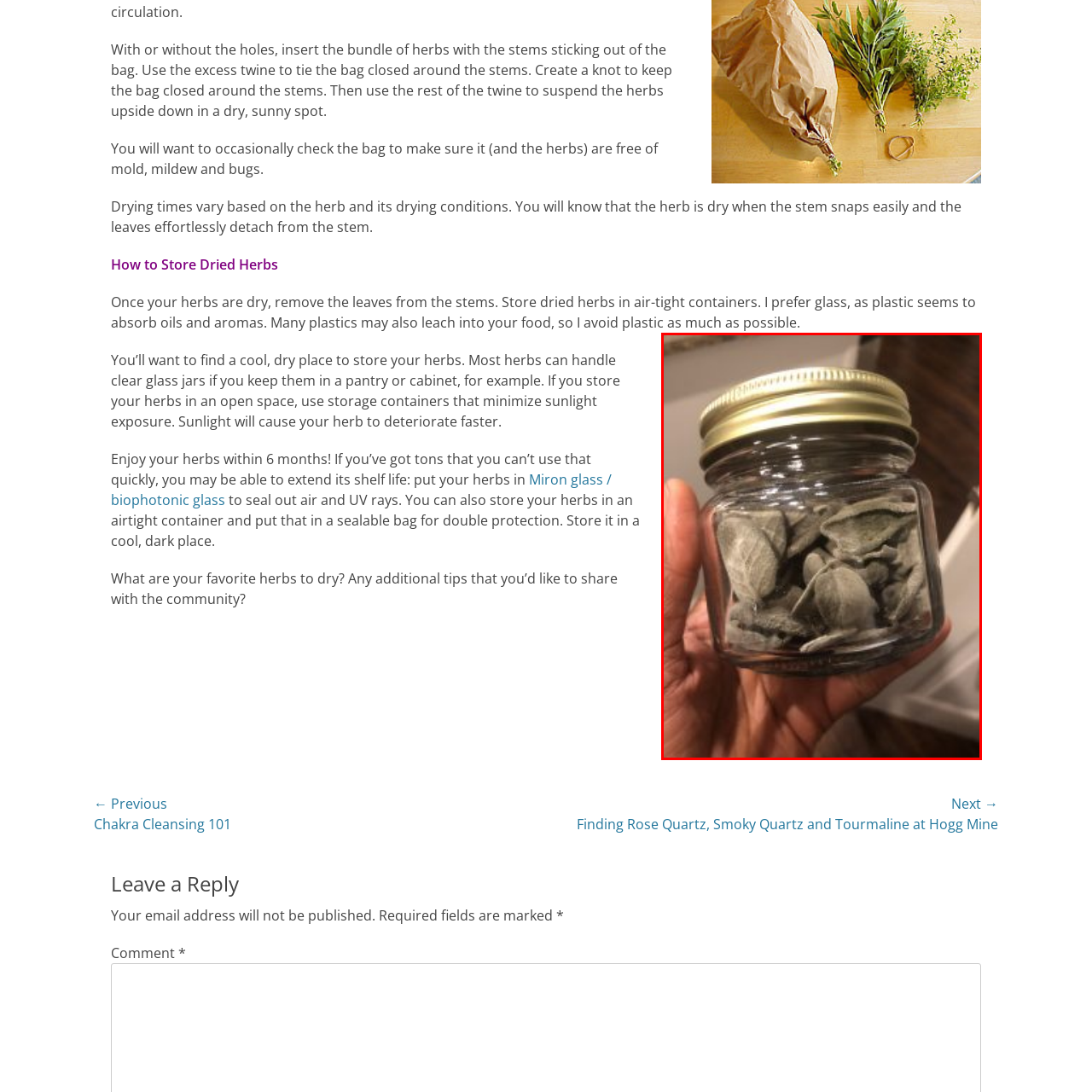Examine the image indicated by the red box and respond with a single word or phrase to the following question:
What is the purpose of using airtight containers for dried herbs?

To preserve flavor and aroma